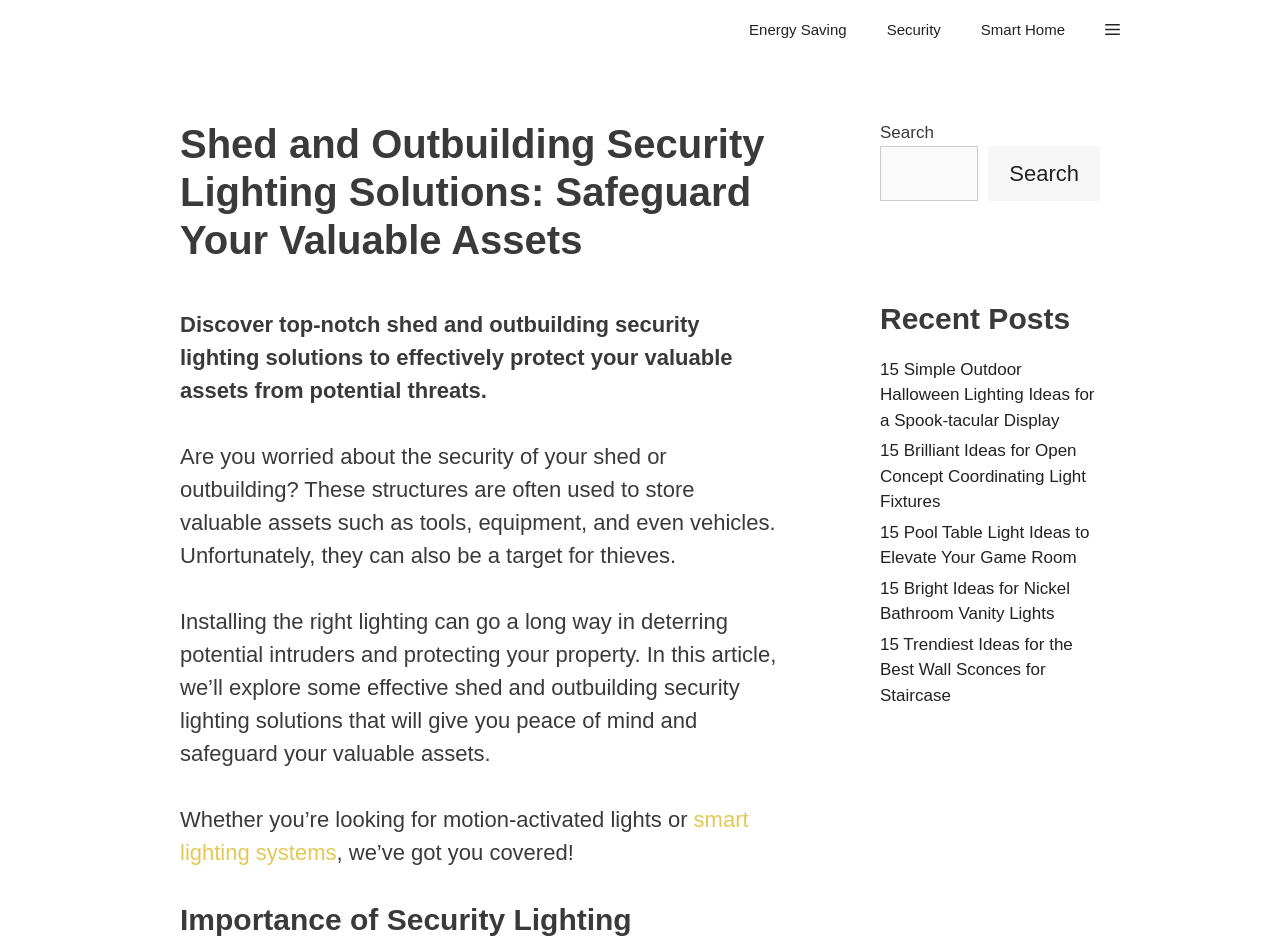Locate the bounding box coordinates of the area to click to fulfill this instruction: "Explore smart home solutions". The bounding box should be presented as four float numbers between 0 and 1, in the order [left, top, right, bottom].

[0.751, 0.0, 0.848, 0.064]